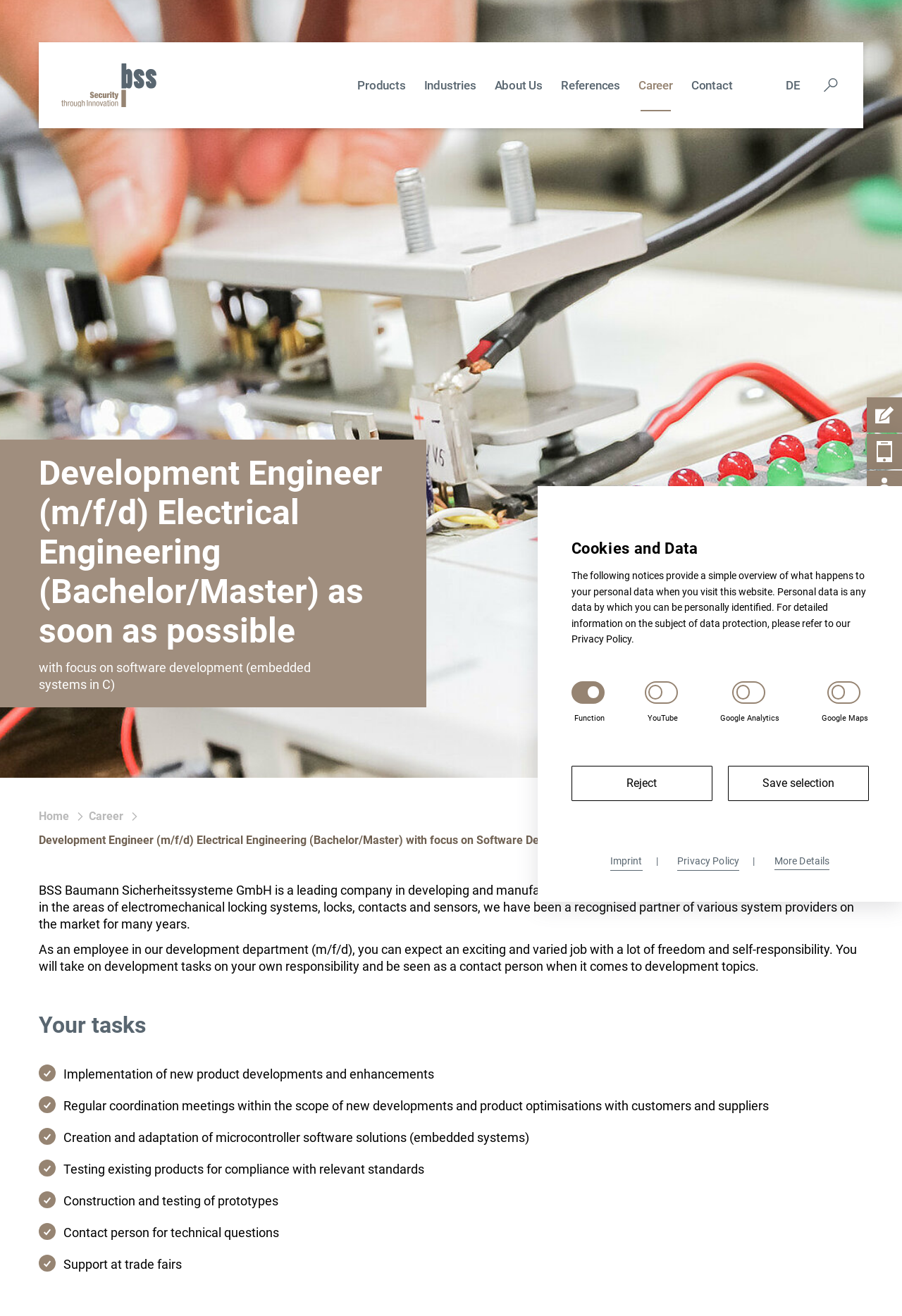Please find the bounding box coordinates of the element that you should click to achieve the following instruction: "Click the 'Open Cookie Details' button". The coordinates should be presented as four float numbers between 0 and 1: [left, top, right, bottom].

[0.858, 0.648, 0.92, 0.661]